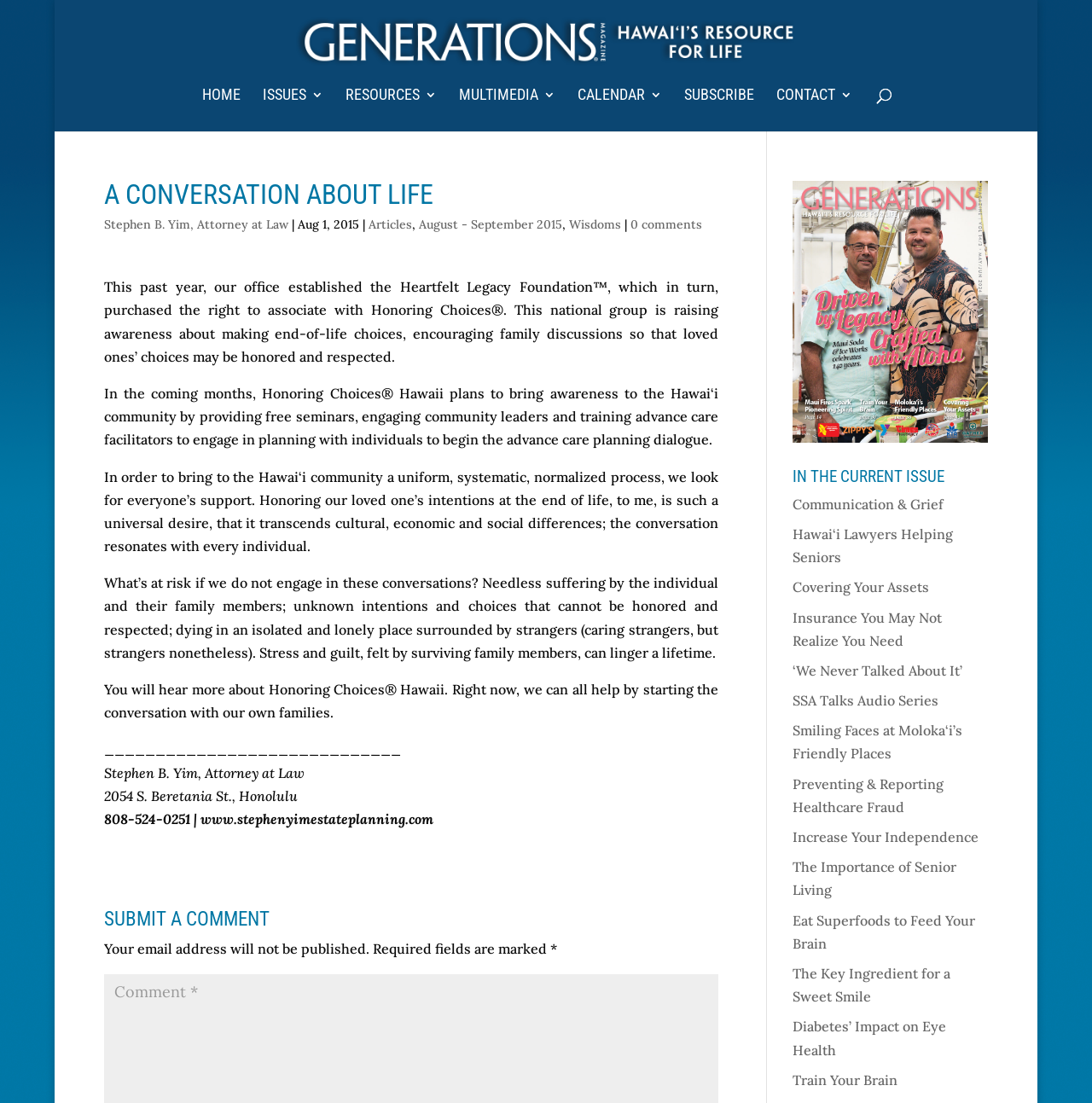What is the topic of the article?
Based on the image, answer the question in a detailed manner.

I found the answer by reading the text on the webpage, which talks about making end-of-life choices and the importance of having conversations with loved ones about these choices. This suggests that the topic of the article is end-of-life choices.